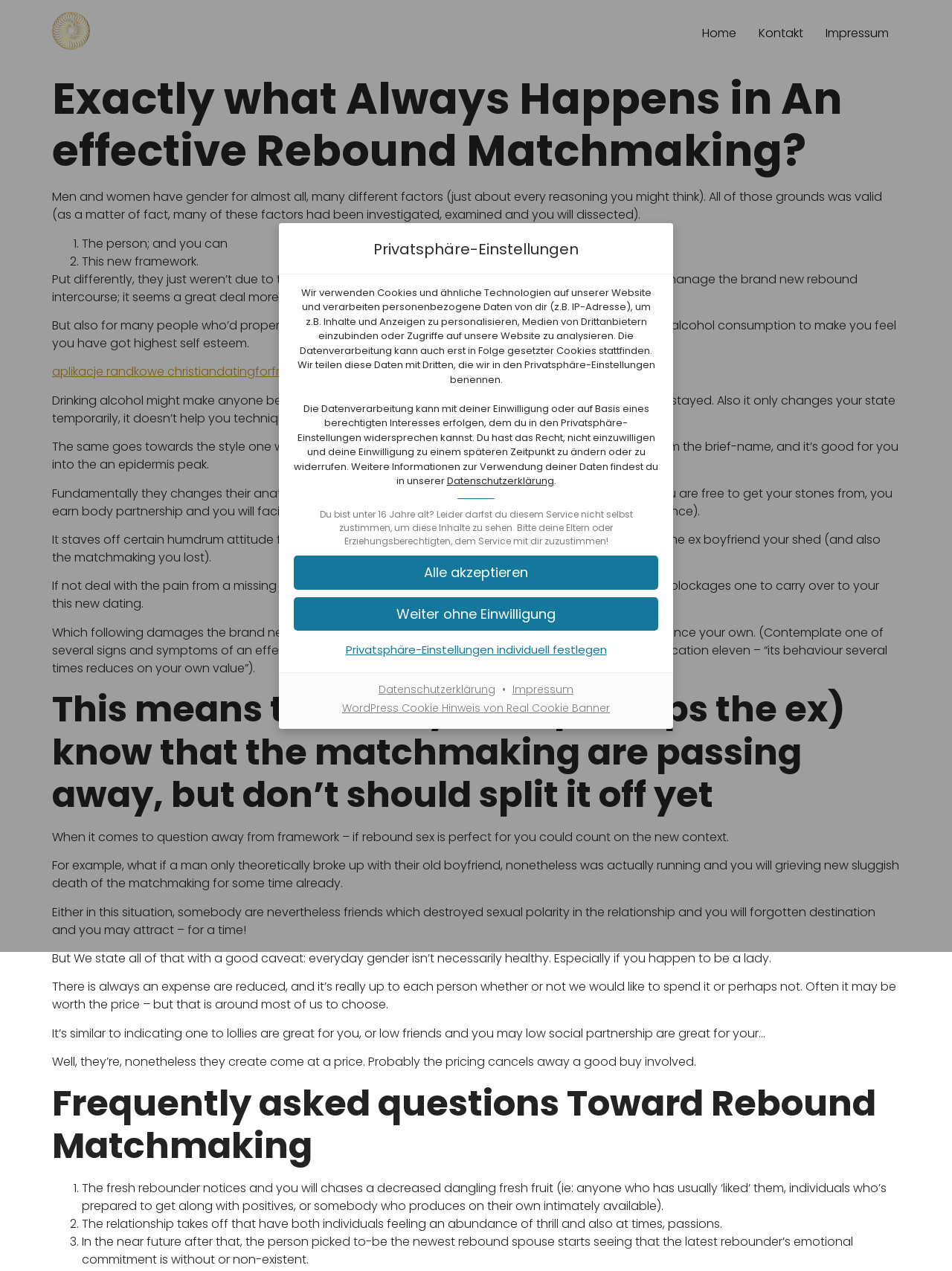Could you provide the bounding box coordinates for the portion of the screen to click to complete this instruction: "Read privacy policy"?

[0.469, 0.373, 0.582, 0.384]